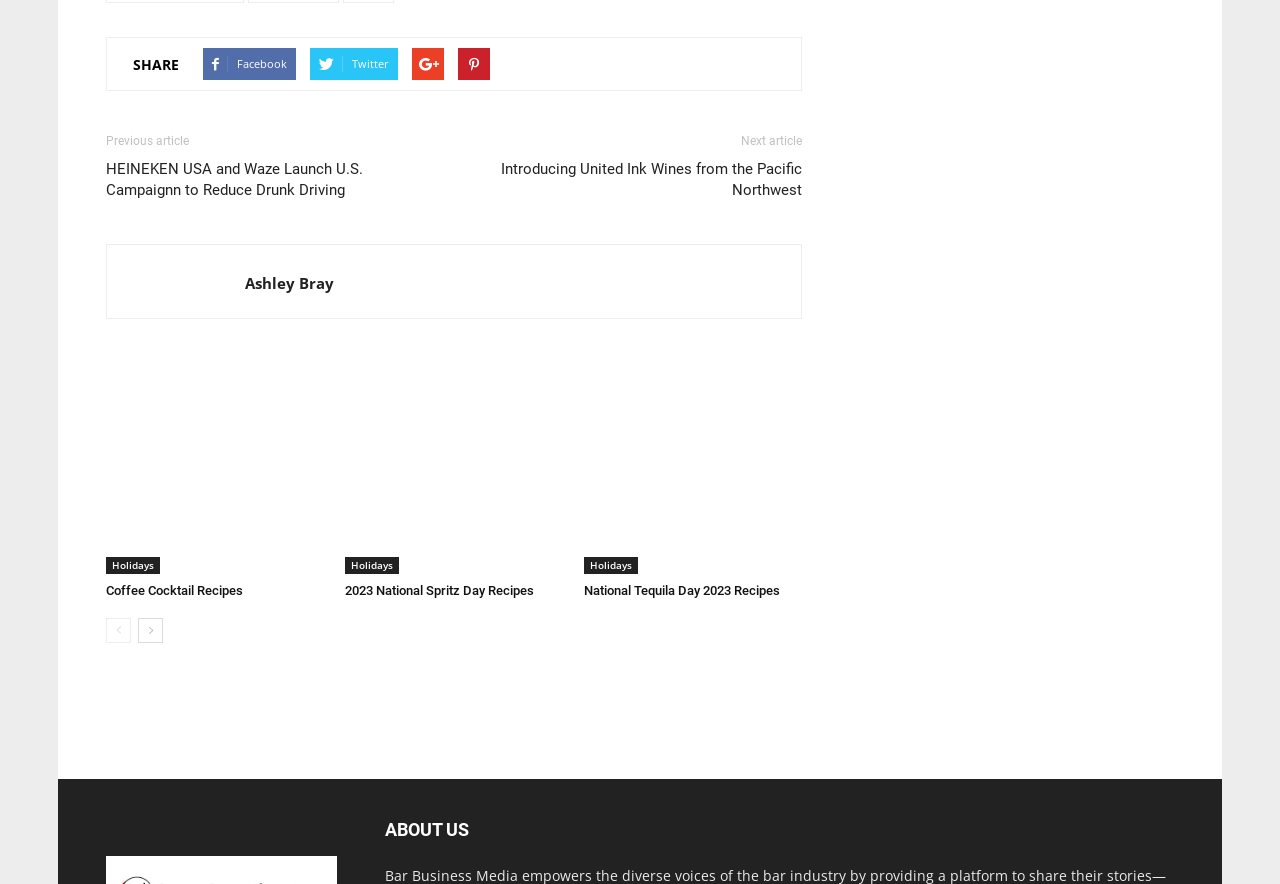Who is the author of the article?
Analyze the screenshot and provide a detailed answer to the question.

The author of the article is mentioned at the bottom of the webpage, where it says 'Ashley Bray'. This suggests that Ashley Bray is the author of the article.